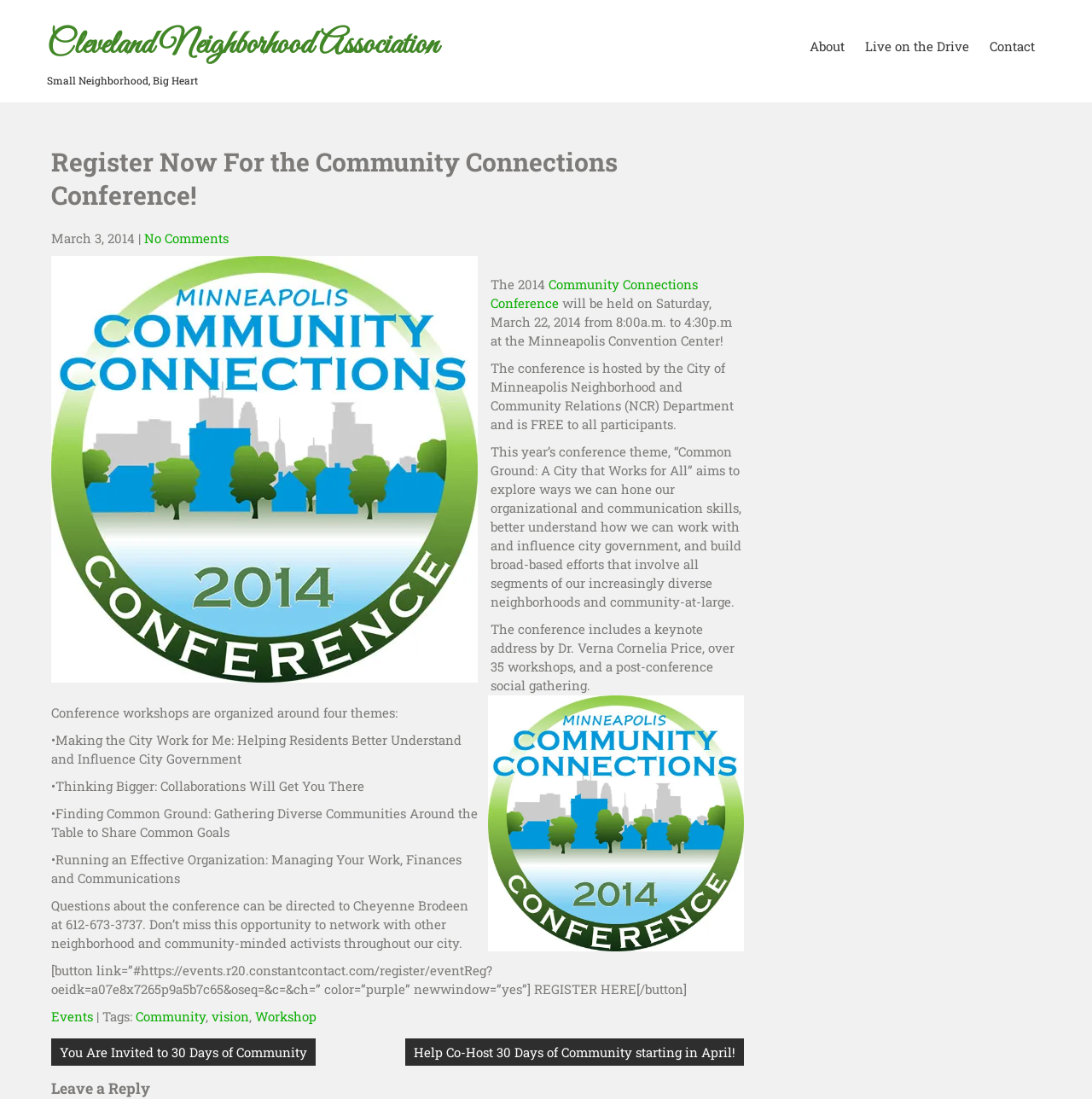Based on the provided description, "Community Connections Conference", find the bounding box of the corresponding UI element in the screenshot.

[0.449, 0.251, 0.639, 0.283]